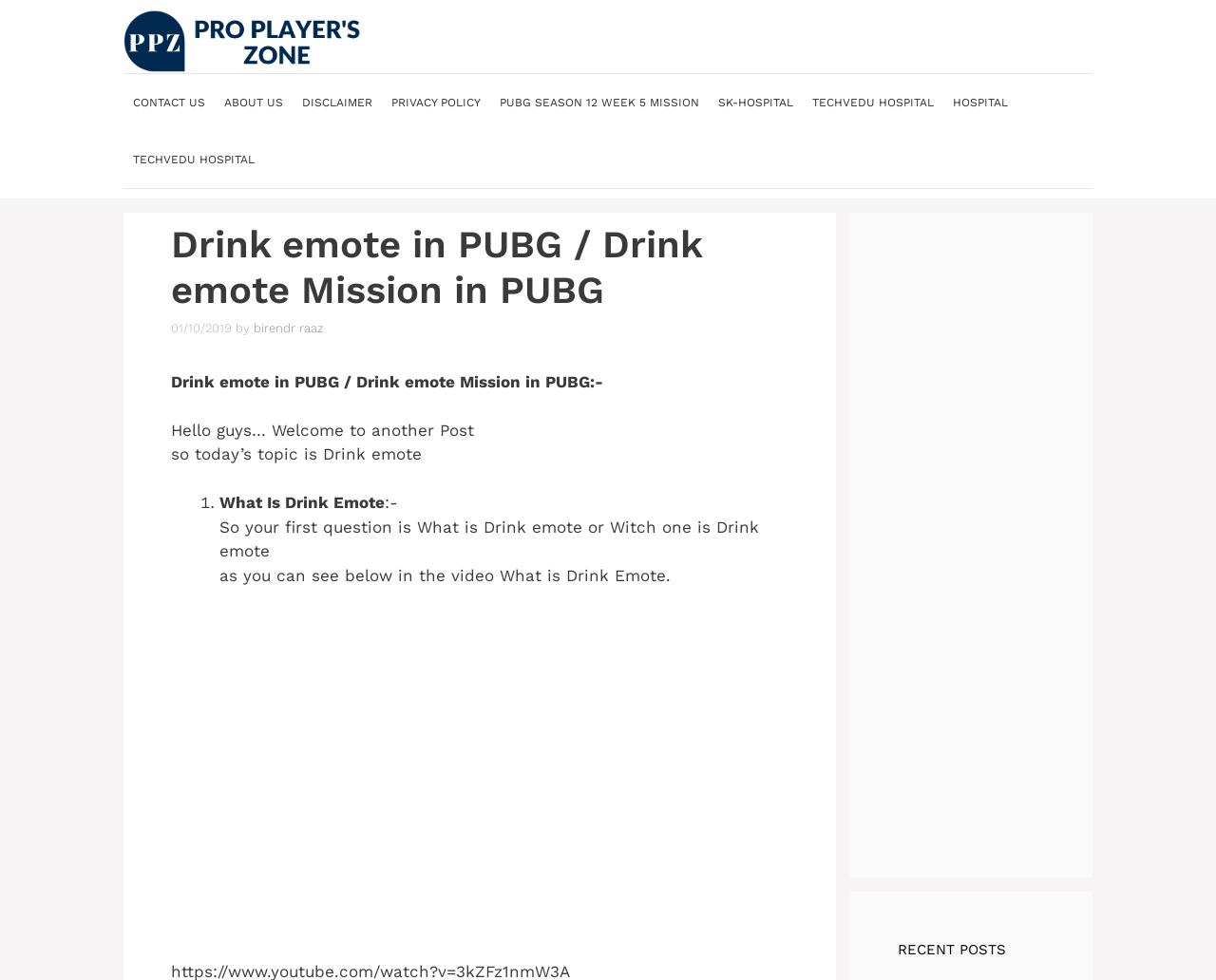Find the bounding box coordinates of the element's region that should be clicked in order to follow the given instruction: "Click the 'PUBG SEASON 12 WEEK 5 MISSION' link". The coordinates should consist of four float numbers between 0 and 1, i.e., [left, top, right, bottom].

[0.403, 0.075, 0.583, 0.134]